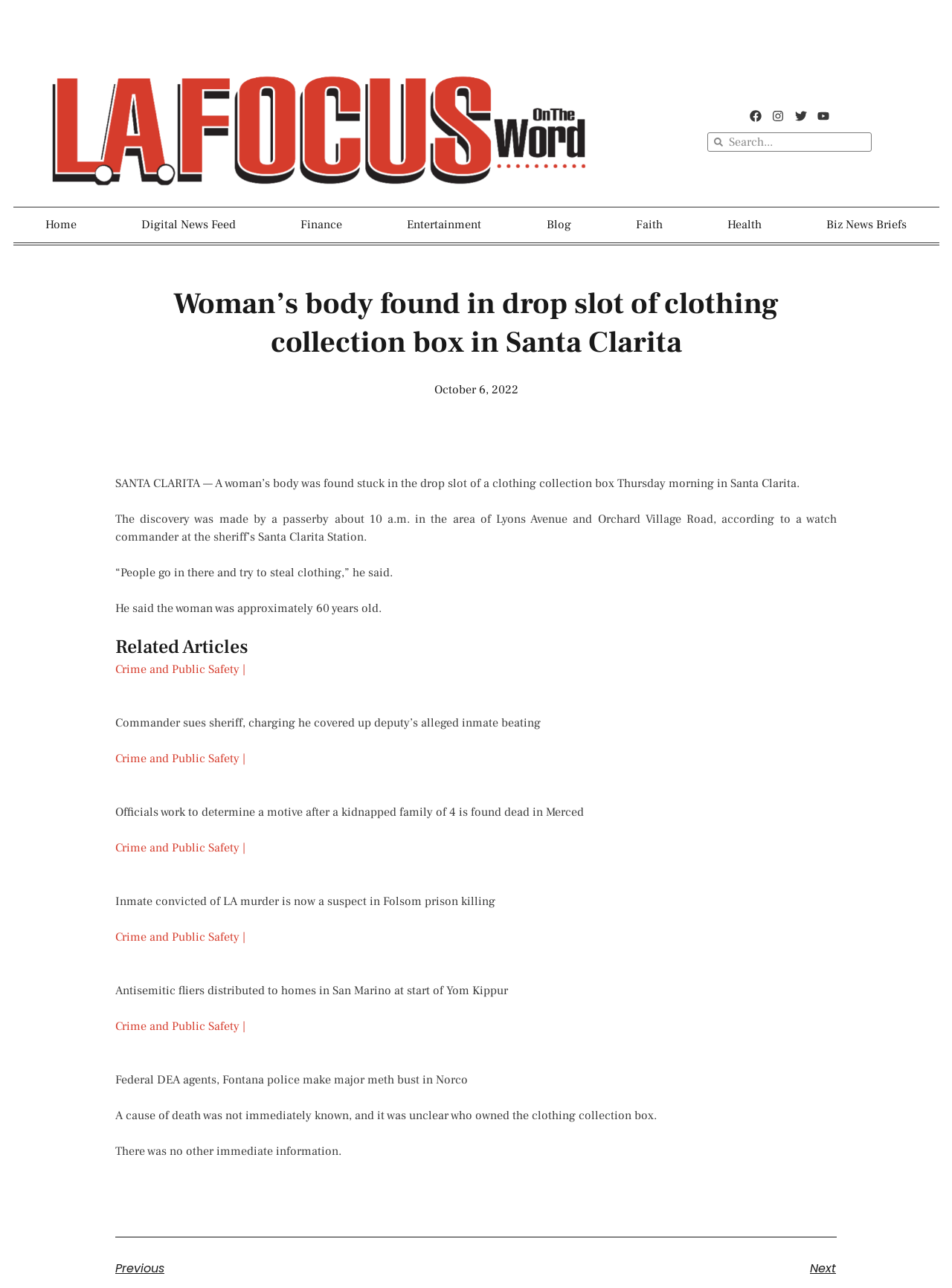Explain the contents of the webpage comprehensively.

The webpage appears to be a news article from L.A. Focus Newspaper. At the top, there are several social media links, including Facebook, Instagram, Twitter, and Youtube, each accompanied by a small icon. Next to these links, there is a search bar. Below the social media links, there is a navigation menu with links to different sections of the website, such as Home, Digital News Feed, Finance, Entertainment, and more.

The main content of the webpage is an article about a woman's body found in a clothing collection box in Santa Clarita. The article's title, "Woman’s body found in drop slot of clothing collection box in Santa Clarita", is displayed prominently at the top of the page. Below the title, there is a link to the publication date, October 6, 2022.

The article itself is divided into several paragraphs, which describe the discovery of the woman's body, the location where it was found, and some details about the woman. The text is accompanied by no images.

At the bottom of the article, there is a section titled "Related Articles" with five links to other articles related to crime and public safety. Finally, there are links to navigate to the previous and next articles at the very bottom of the page.